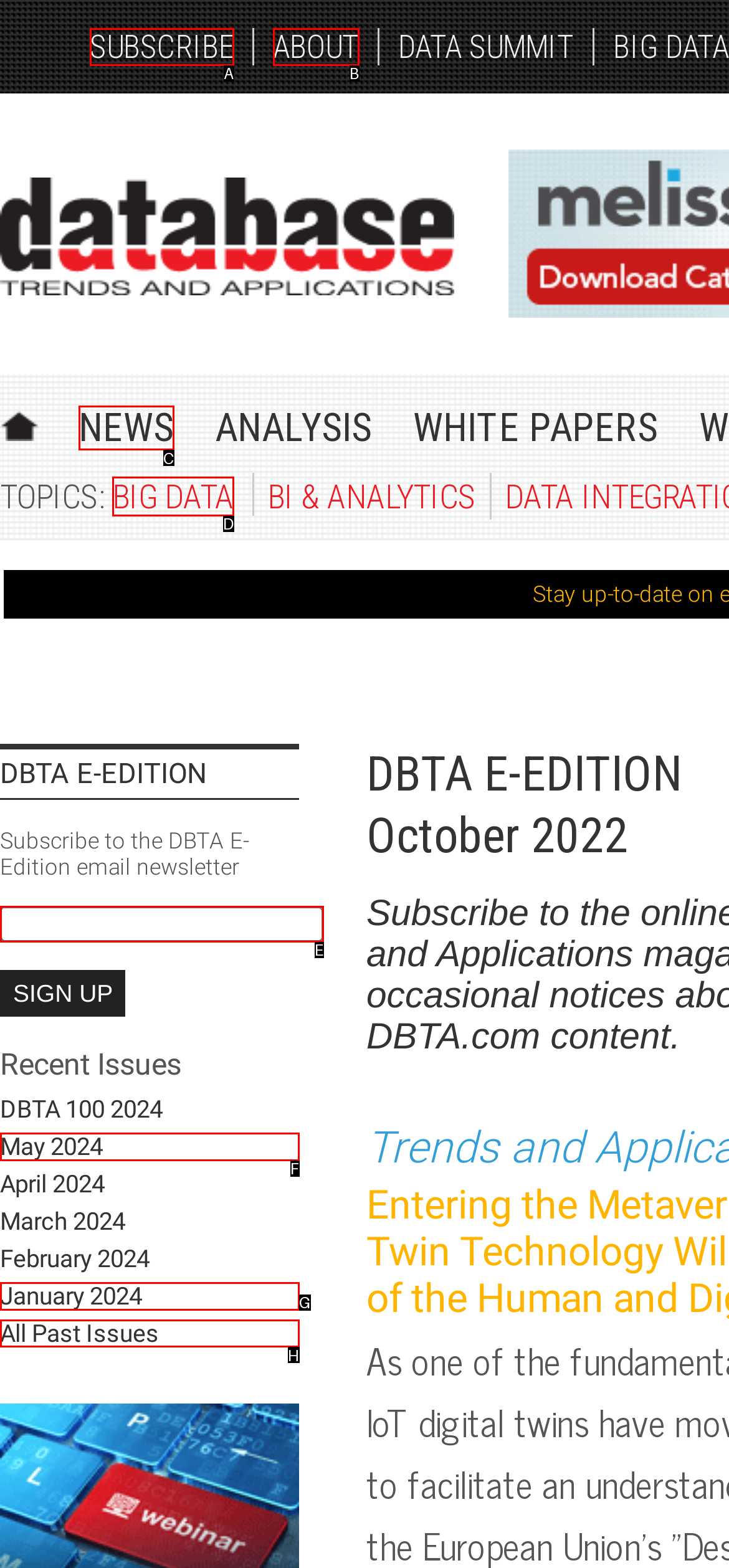Given the description: January 2024, identify the HTML element that fits best. Respond with the letter of the correct option from the choices.

G